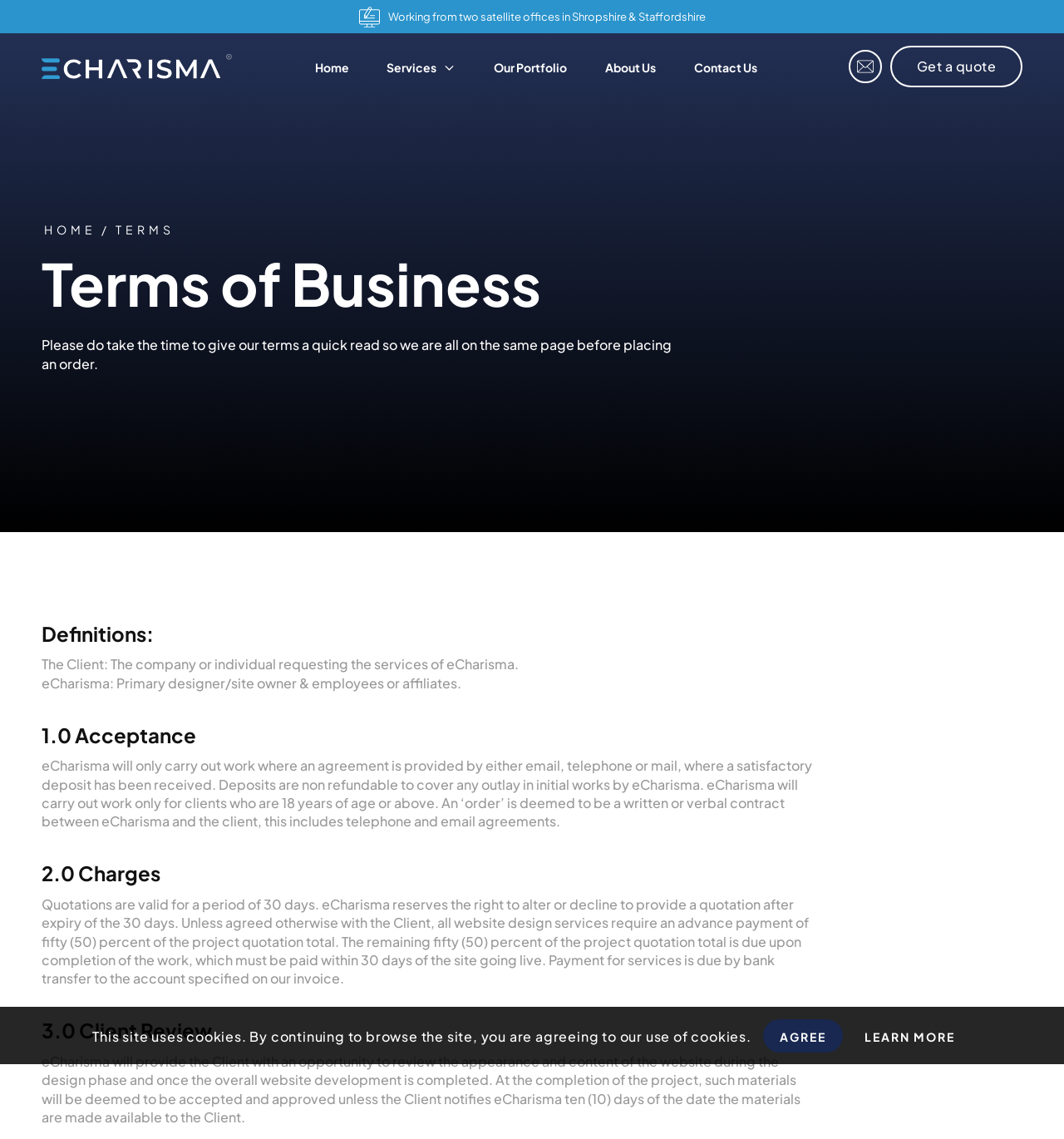Determine the coordinates of the bounding box that should be clicked to complete the instruction: "Click the 'Get a quote' link". The coordinates should be represented by four float numbers between 0 and 1: [left, top, right, bottom].

[0.836, 0.04, 0.961, 0.077]